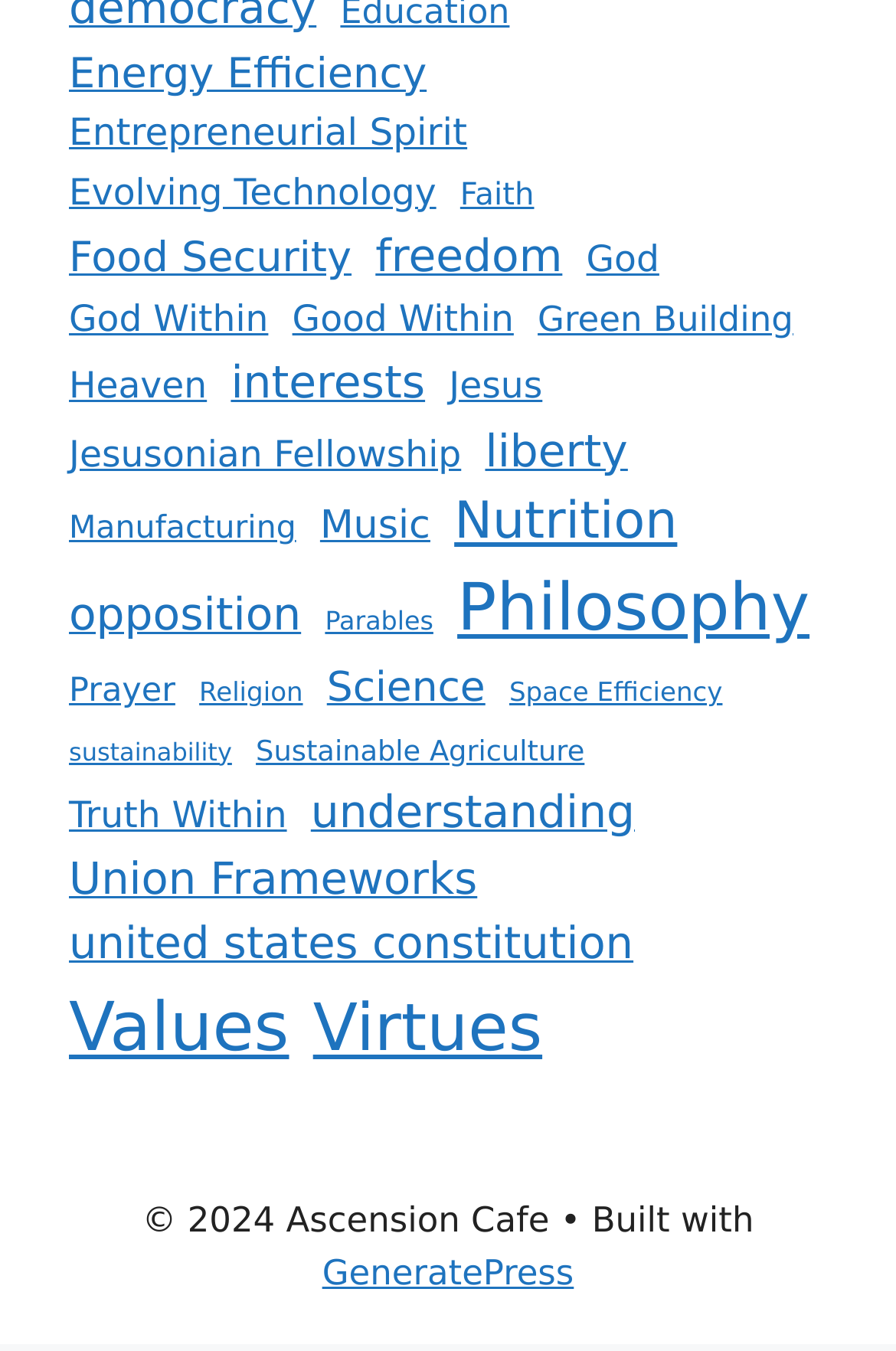Kindly provide the bounding box coordinates of the section you need to click on to fulfill the given instruction: "Learn about Sustainable Agriculture".

[0.286, 0.527, 0.652, 0.558]